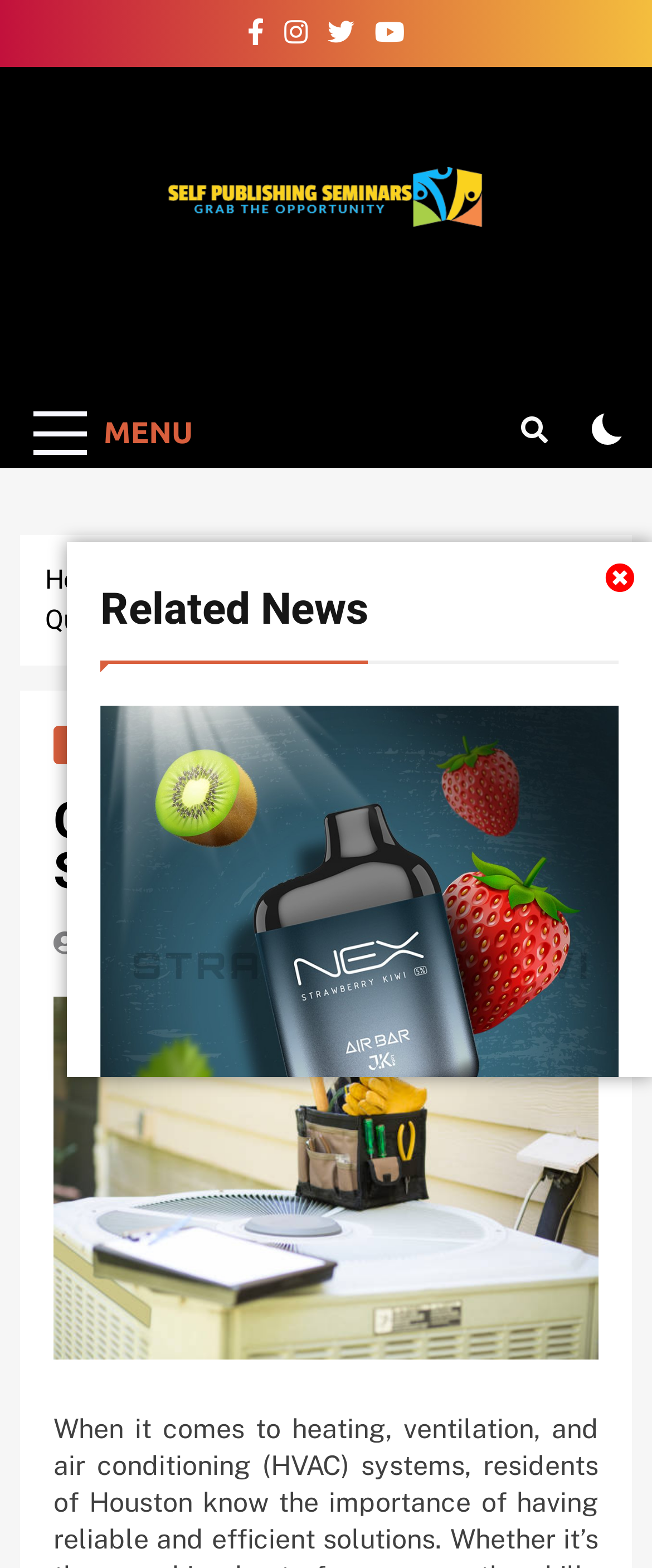Determine the bounding box coordinates of the clickable element to achieve the following action: 'Click the admin link'. Provide the coordinates as four float values between 0 and 1, formatted as [left, top, right, bottom].

[0.136, 0.592, 0.236, 0.61]